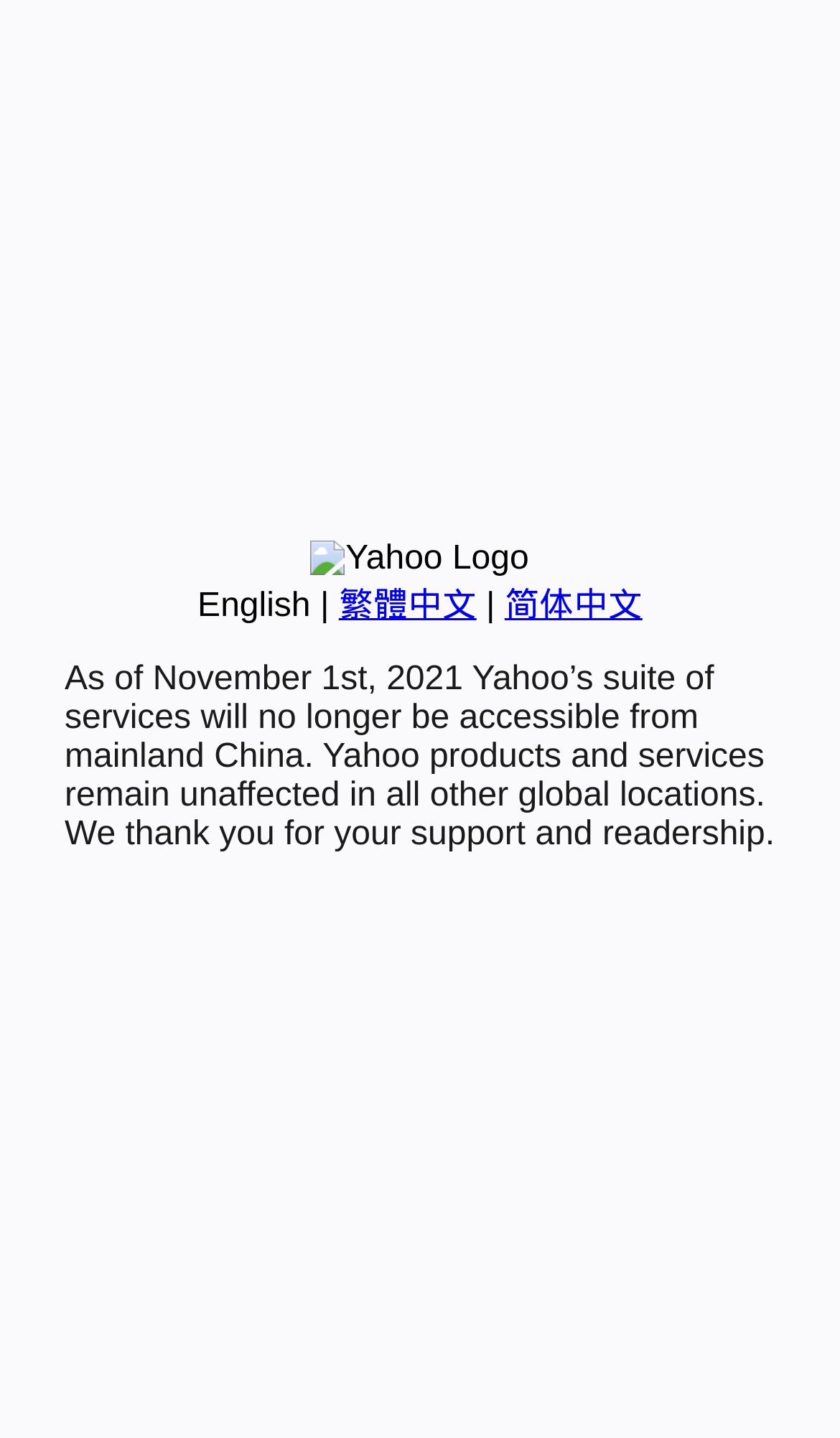Using the webpage screenshot and the element description English, determine the bounding box coordinates. Specify the coordinates in the format (top-left x, top-left y, bottom-right x, bottom-right y) with values ranging from 0 to 1.

[0.235, 0.409, 0.37, 0.434]